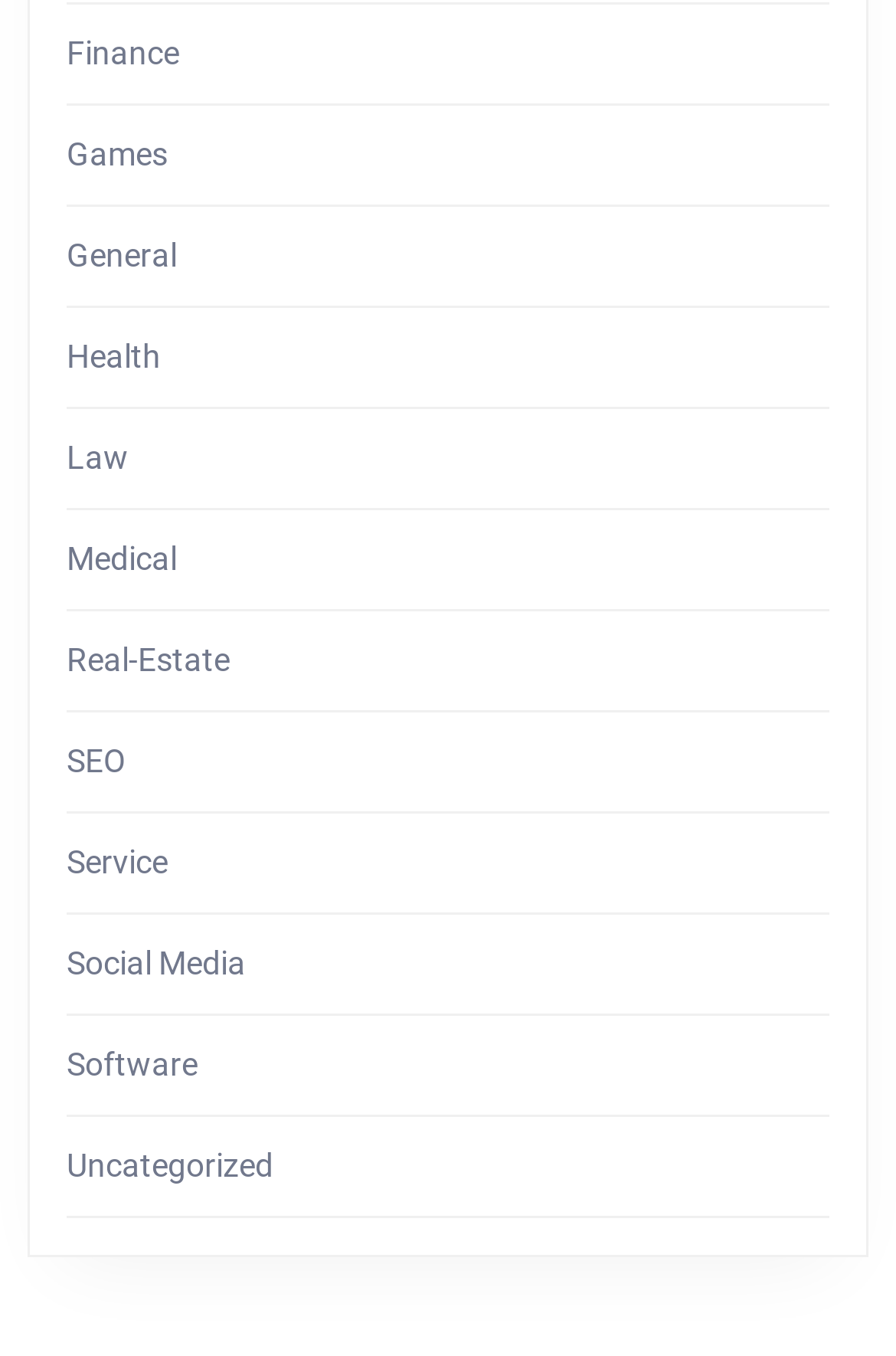What is the last category listed?
Answer the question with detailed information derived from the image.

I looked at the list of categories and found that the last one listed is Uncategorized, which is located at the bottom of the list.